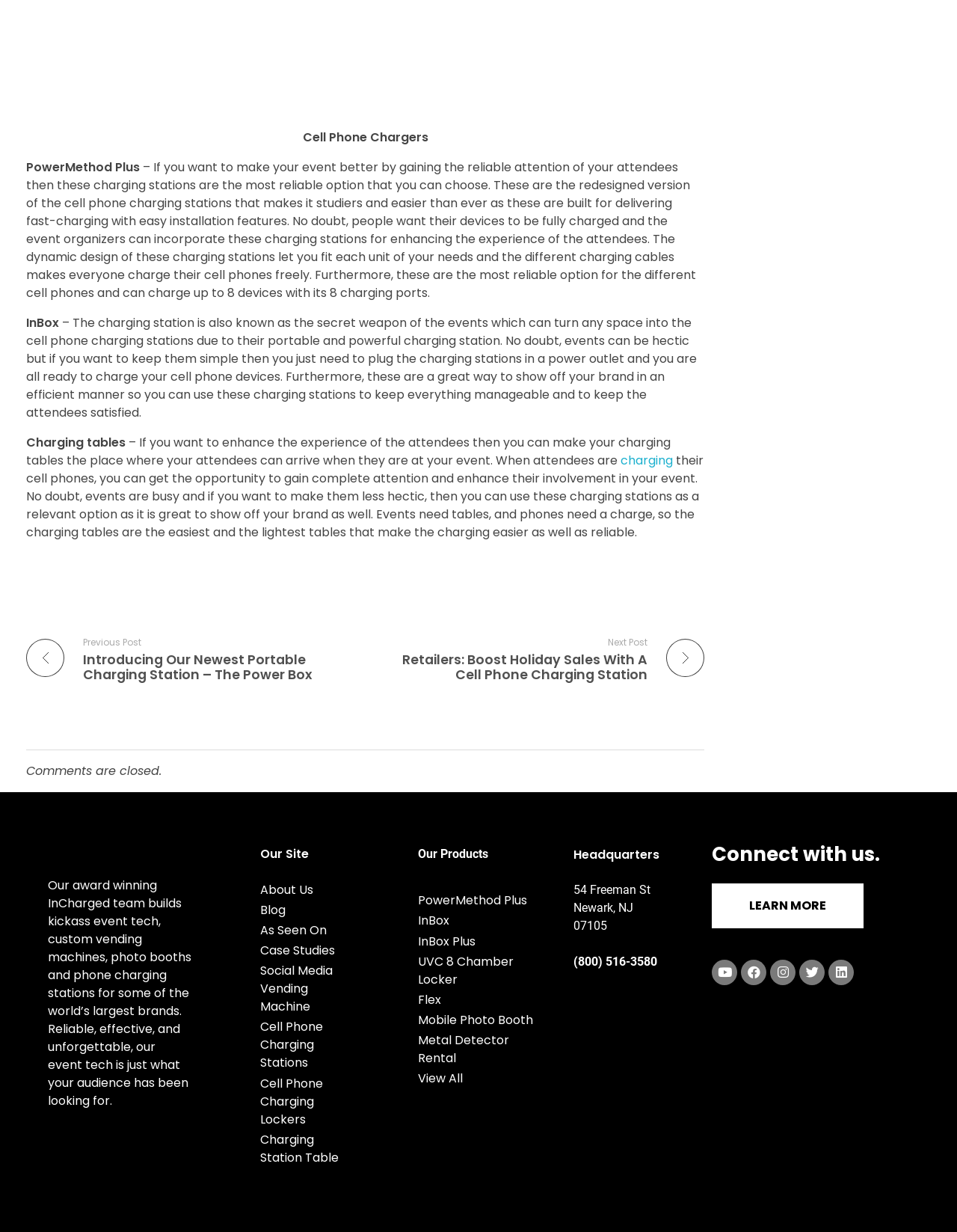Based on the visual content of the image, answer the question thoroughly: What is the company name?

The company name is InCharged, which can be found in the logo at the top of the webpage, and also mentioned in the text 'Our award winning InCharged team builds kickass event tech...'.